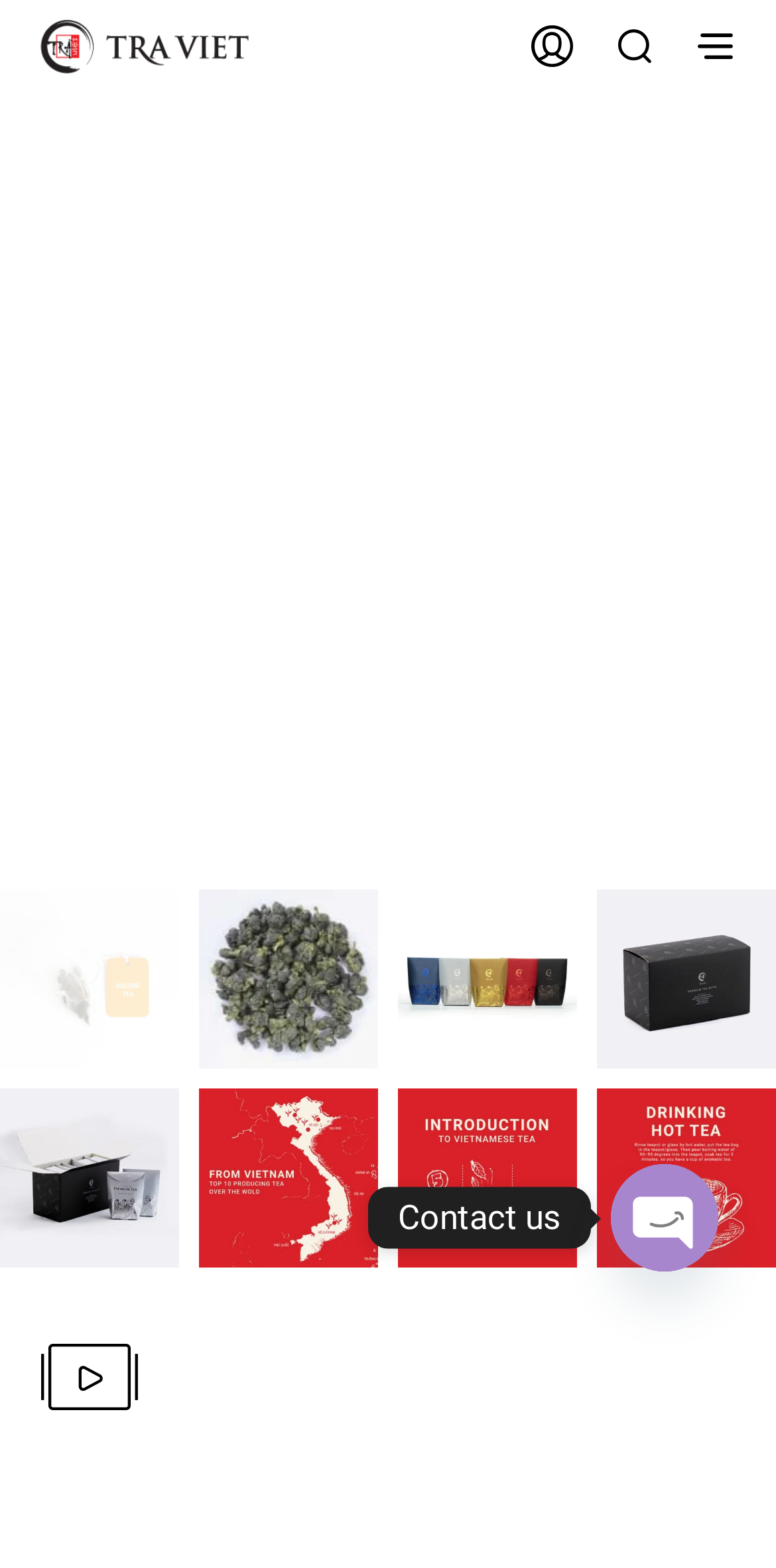What is the purpose of the 'OPEN CHATY' button?
Refer to the image and give a detailed response to the question.

The 'OPEN CHATY' button is likely used to initiate a chat or conversation with the website's representatives or customer support, as it is placed alongside other contact options like 'Phone', 'Whatsapp', and 'Zalo'.